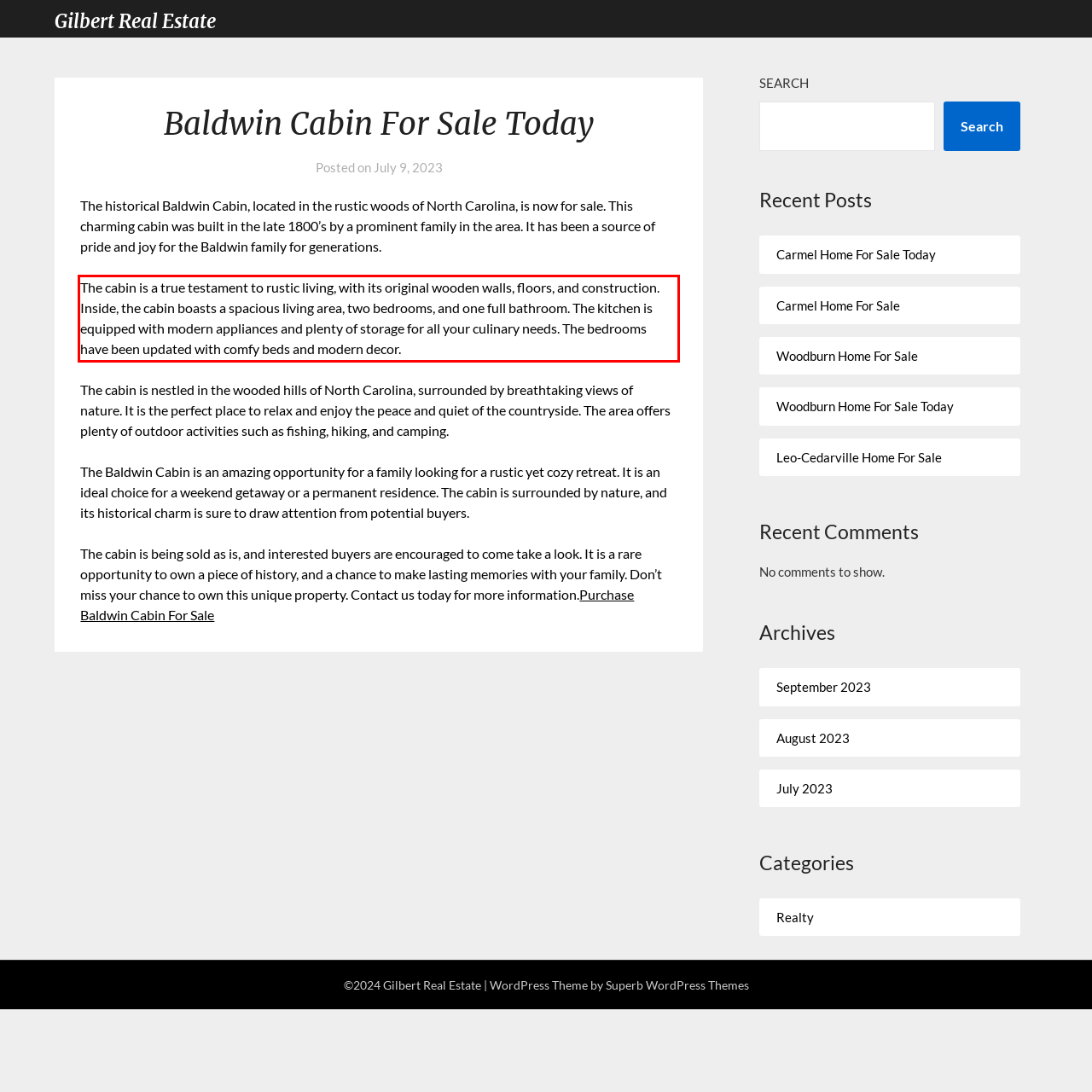Identify the text inside the red bounding box on the provided webpage screenshot by performing OCR.

The cabin is a true testament to rustic living, with its original wooden walls, floors, and construction. Inside, the cabin boasts a spacious living area, two bedrooms, and one full bathroom. The kitchen is equipped with modern appliances and plenty of storage for all your culinary needs. The bedrooms have been updated with comfy beds and modern decor.